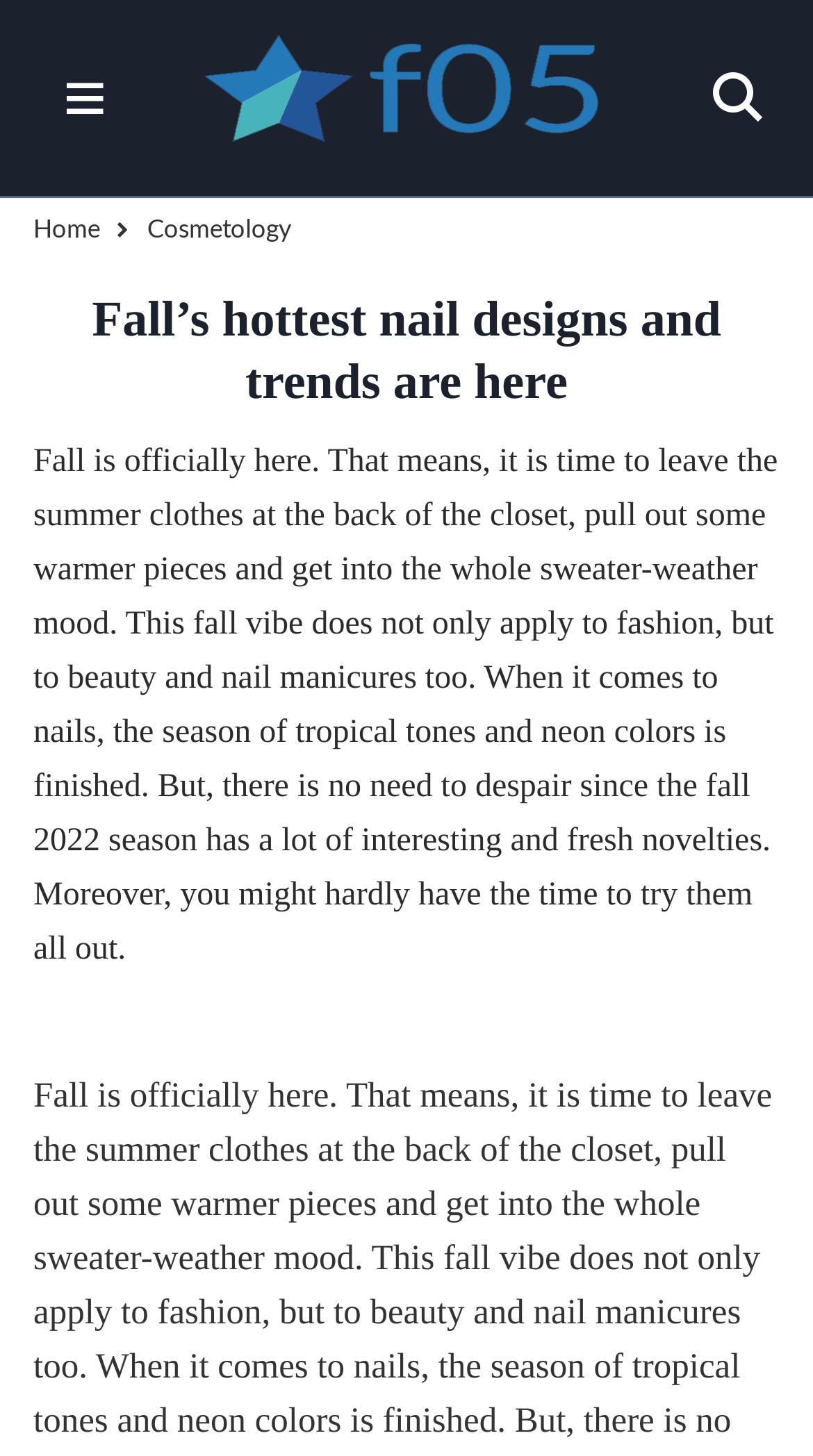What is being left behind in the closet?
Answer with a single word or short phrase according to what you see in the image.

Summer clothes